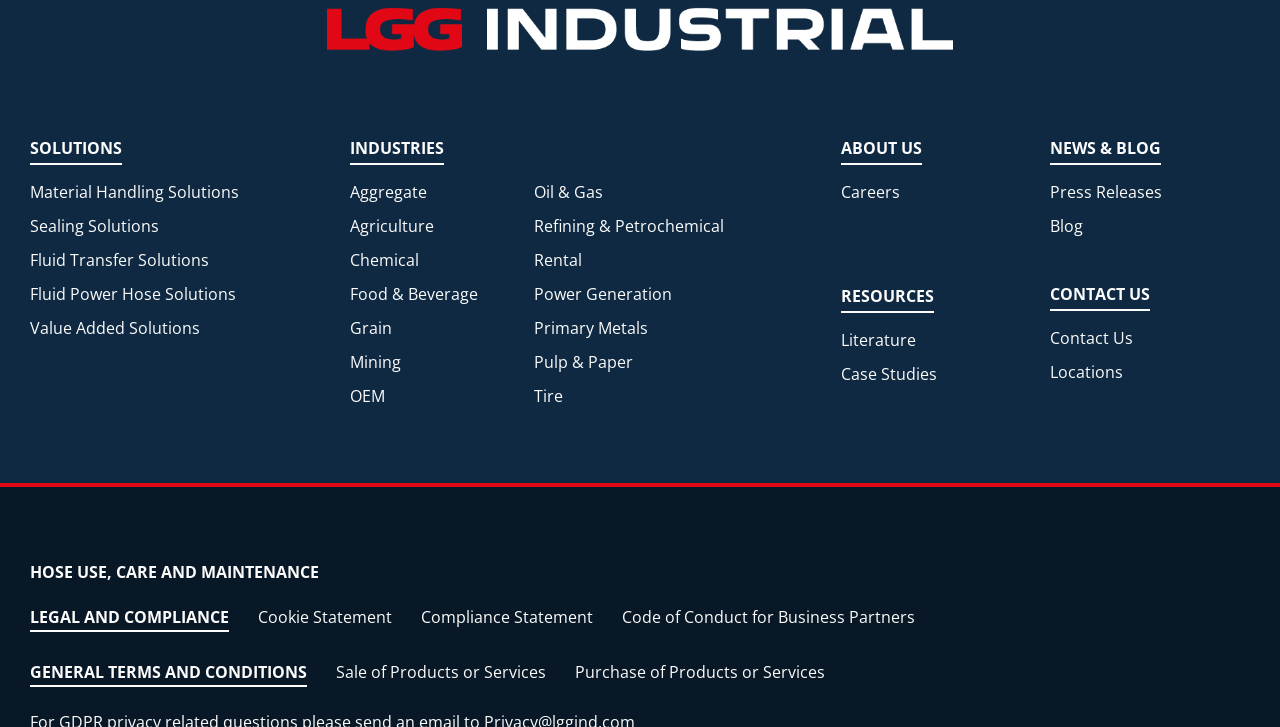Given the description "2006 Index", determine the bounding box of the corresponding UI element.

None